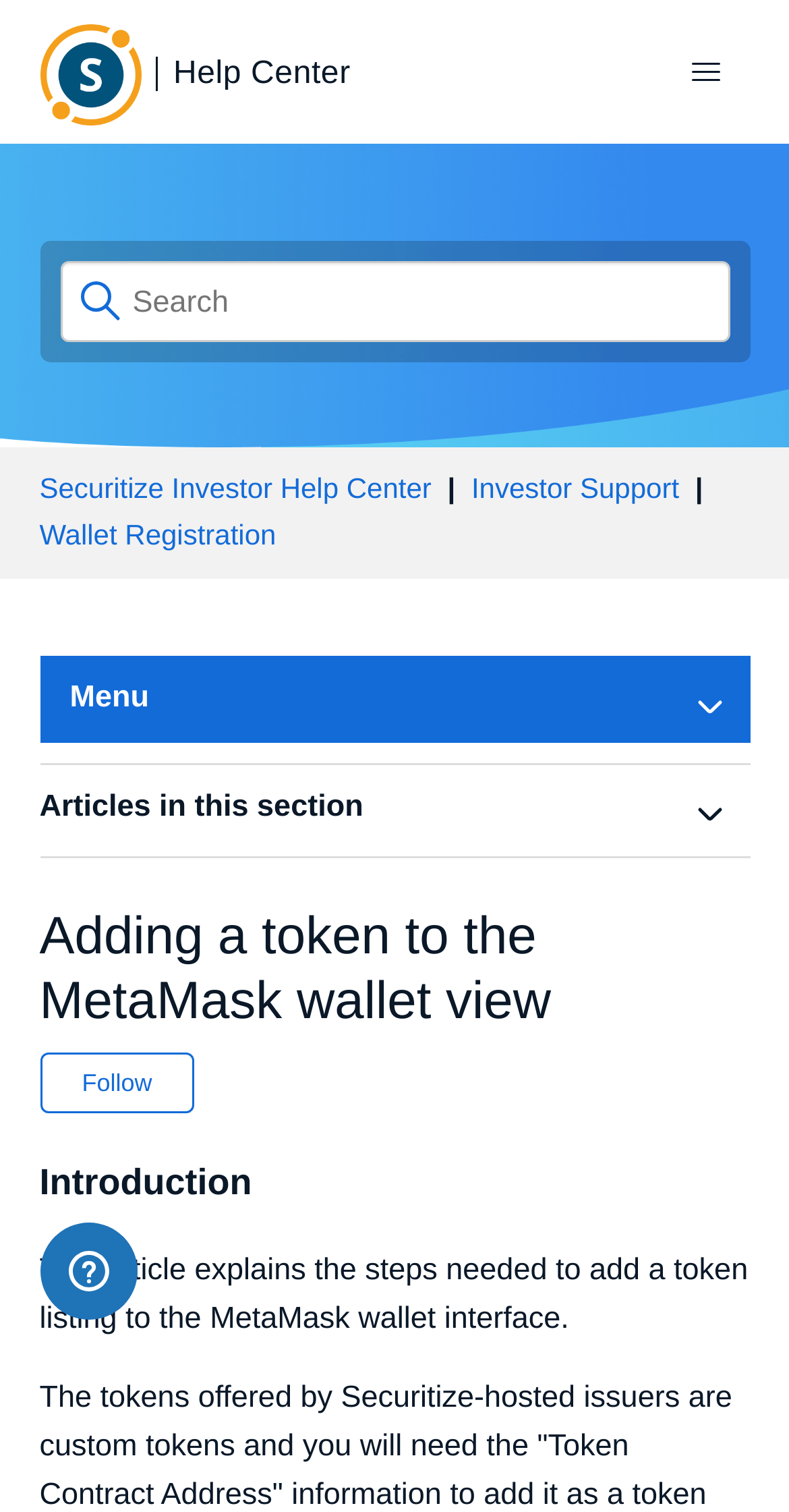Identify the bounding box coordinates of the clickable region to carry out the given instruction: "Follow the article".

[0.05, 0.695, 0.247, 0.736]